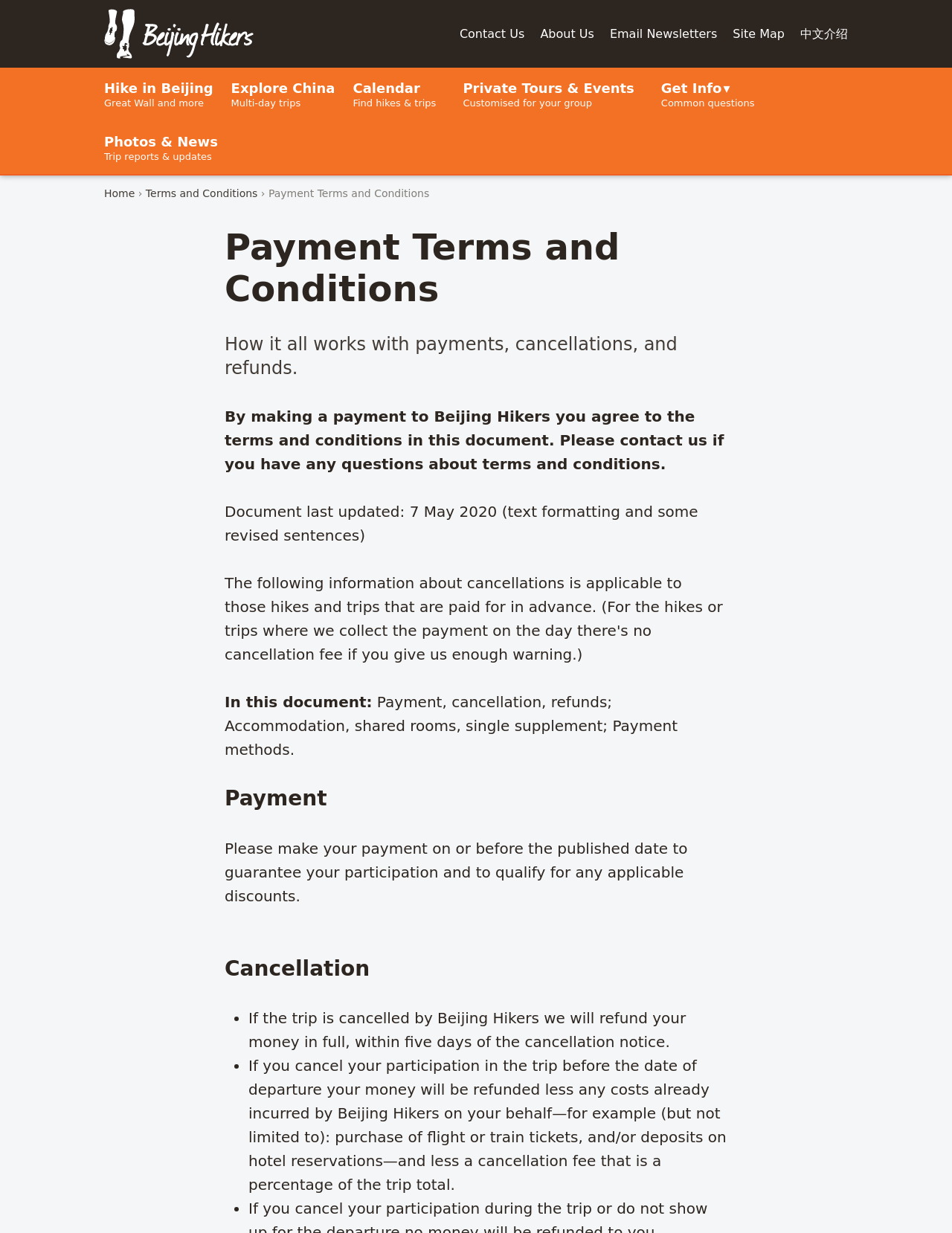Please identify the webpage's heading and generate its text content.

Payment Terms and Conditions